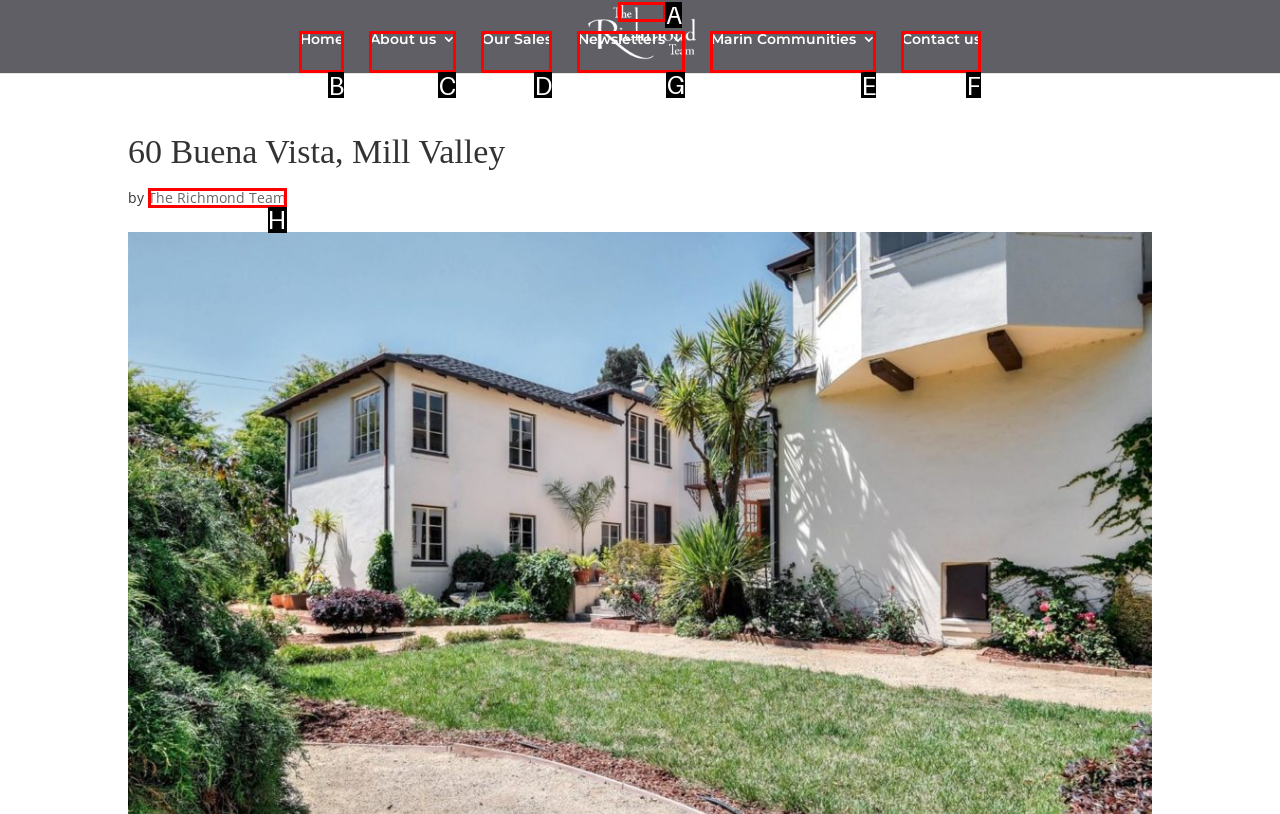Please identify the correct UI element to click for the task: read newsletters Respond with the letter of the appropriate option.

G